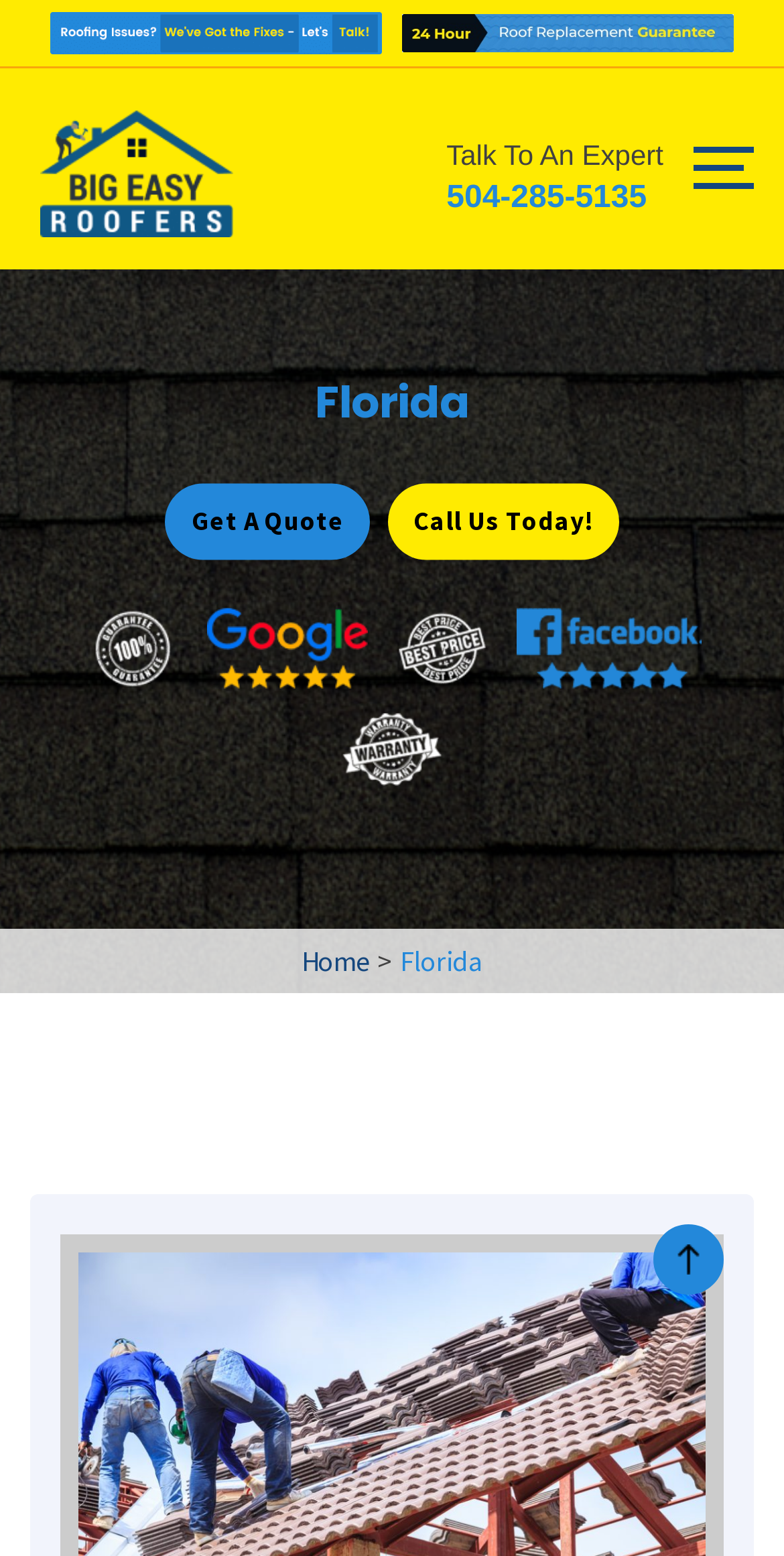Based on the provided description, "Call Us Today!", find the bounding box of the corresponding UI element in the screenshot.

[0.494, 0.311, 0.789, 0.36]